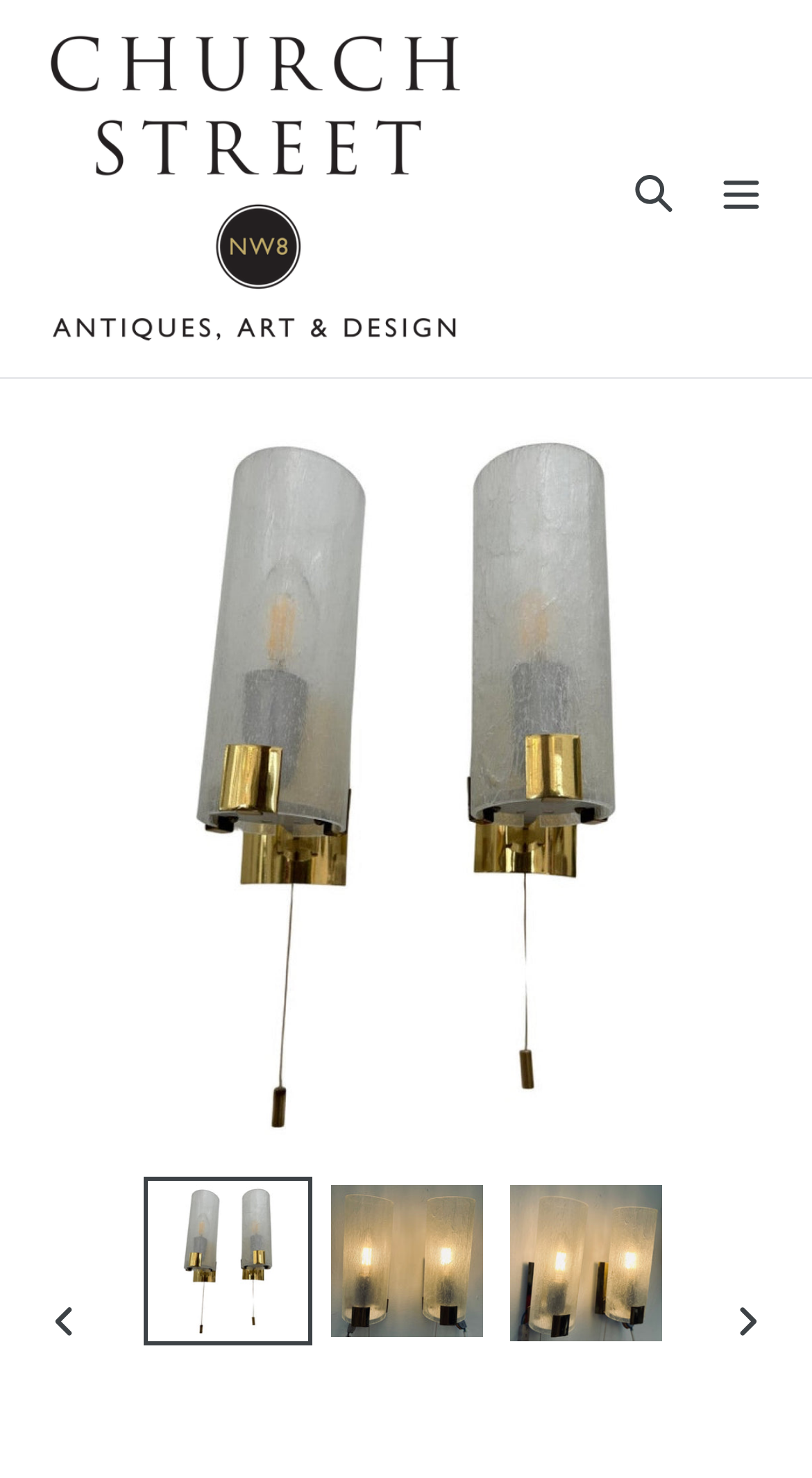Find the bounding box of the element with the following description: "parent_node: Search aria-label="Menu"". The coordinates must be four float numbers between 0 and 1, formatted as [left, top, right, bottom].

[0.859, 0.097, 0.967, 0.159]